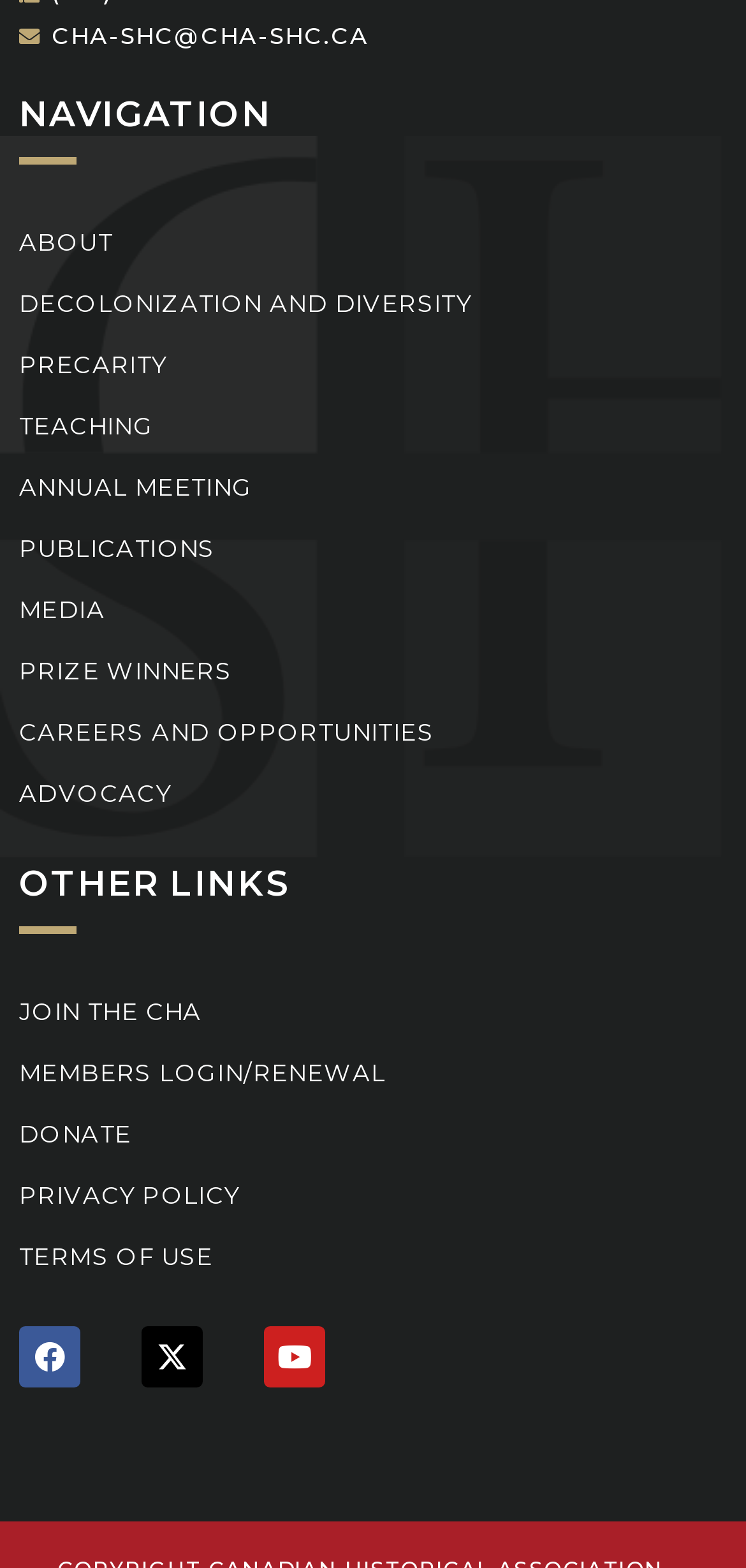Determine the bounding box coordinates of the area to click in order to meet this instruction: "Visit the ANNUAL MEETING page".

[0.026, 0.292, 0.974, 0.331]